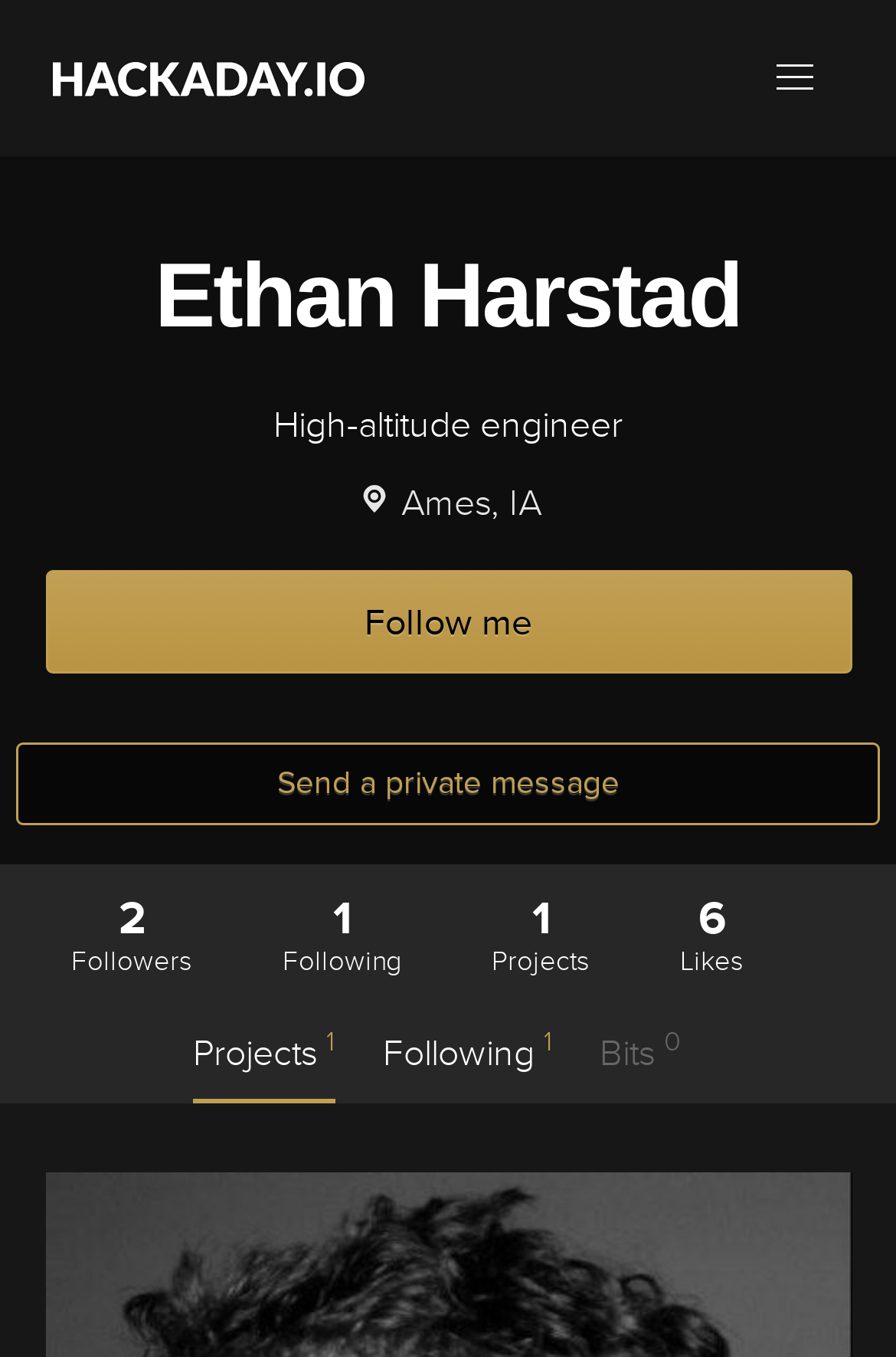Give a short answer using one word or phrase for the question:
Where is Ethan Harstad from?

Ames, IA